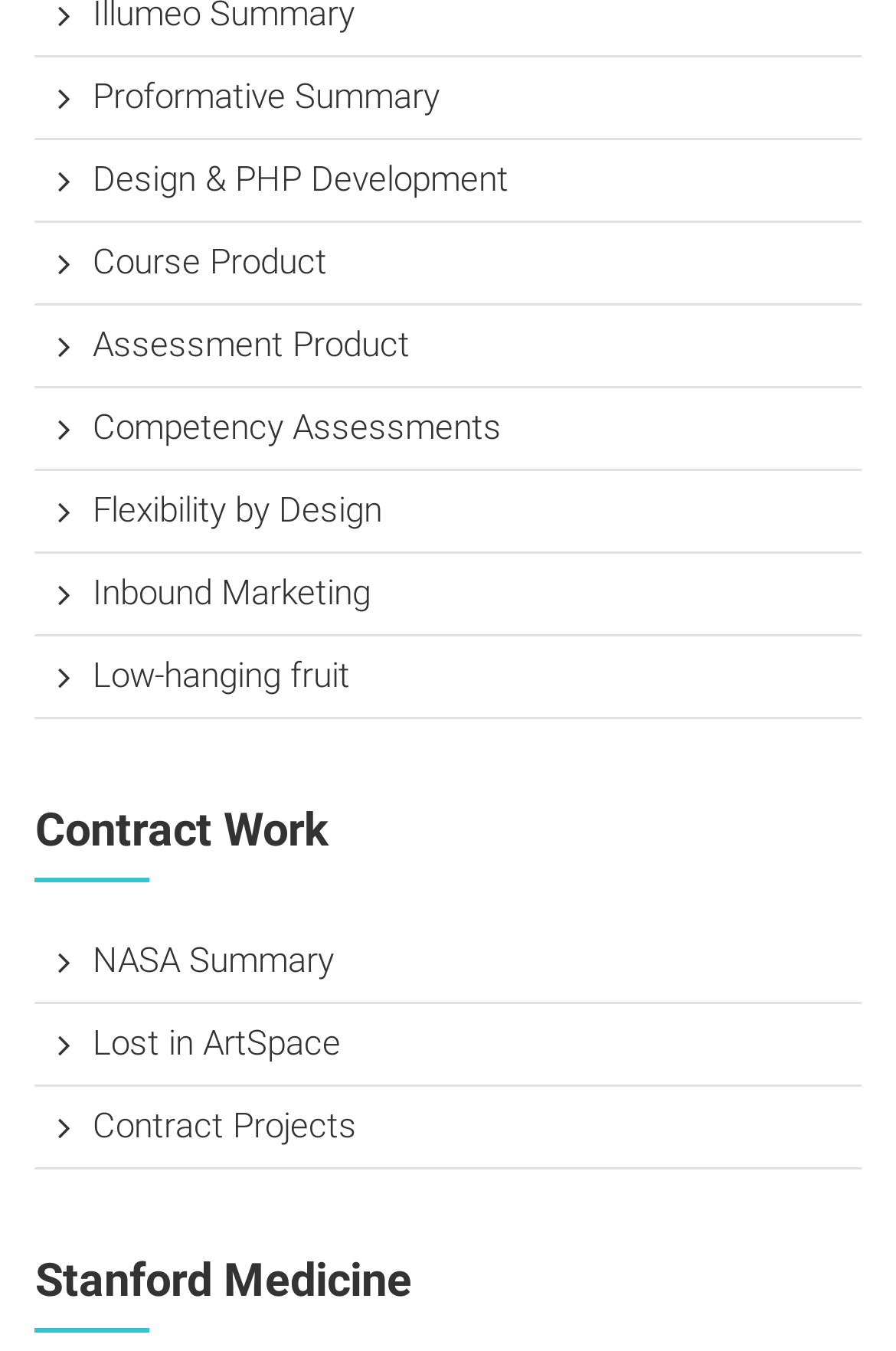Identify the bounding box coordinates of the region that needs to be clicked to carry out this instruction: "Learn about Flexibility by Design". Provide these coordinates as four float numbers ranging from 0 to 1, i.e., [left, top, right, bottom].

[0.103, 0.363, 0.426, 0.394]